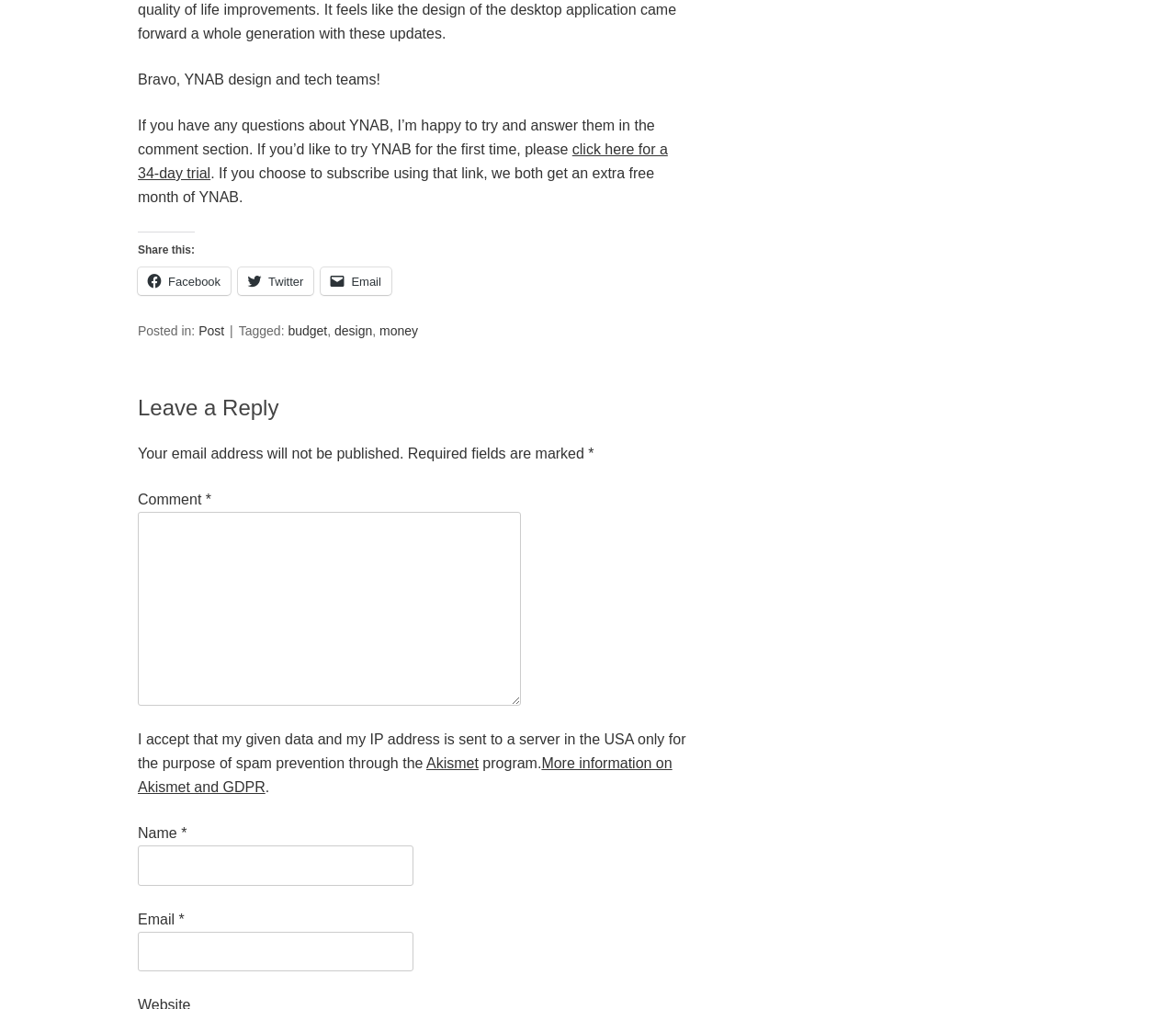Predict the bounding box for the UI component with the following description: "parent_node: Comment * name="comment"".

[0.117, 0.507, 0.443, 0.7]